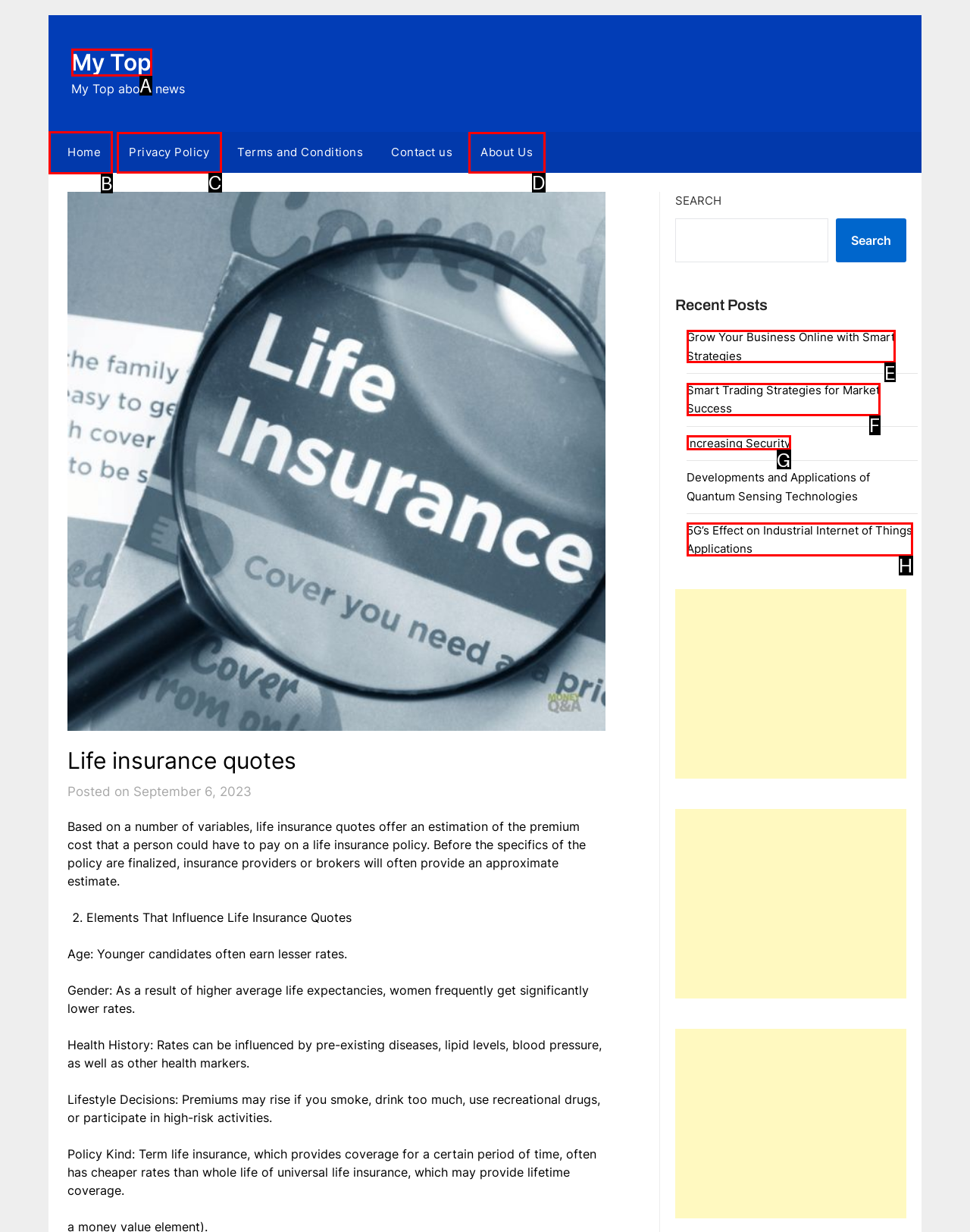Identify the correct UI element to click on to achieve the task: Click on the 'Home' link. Provide the letter of the appropriate element directly from the available choices.

B